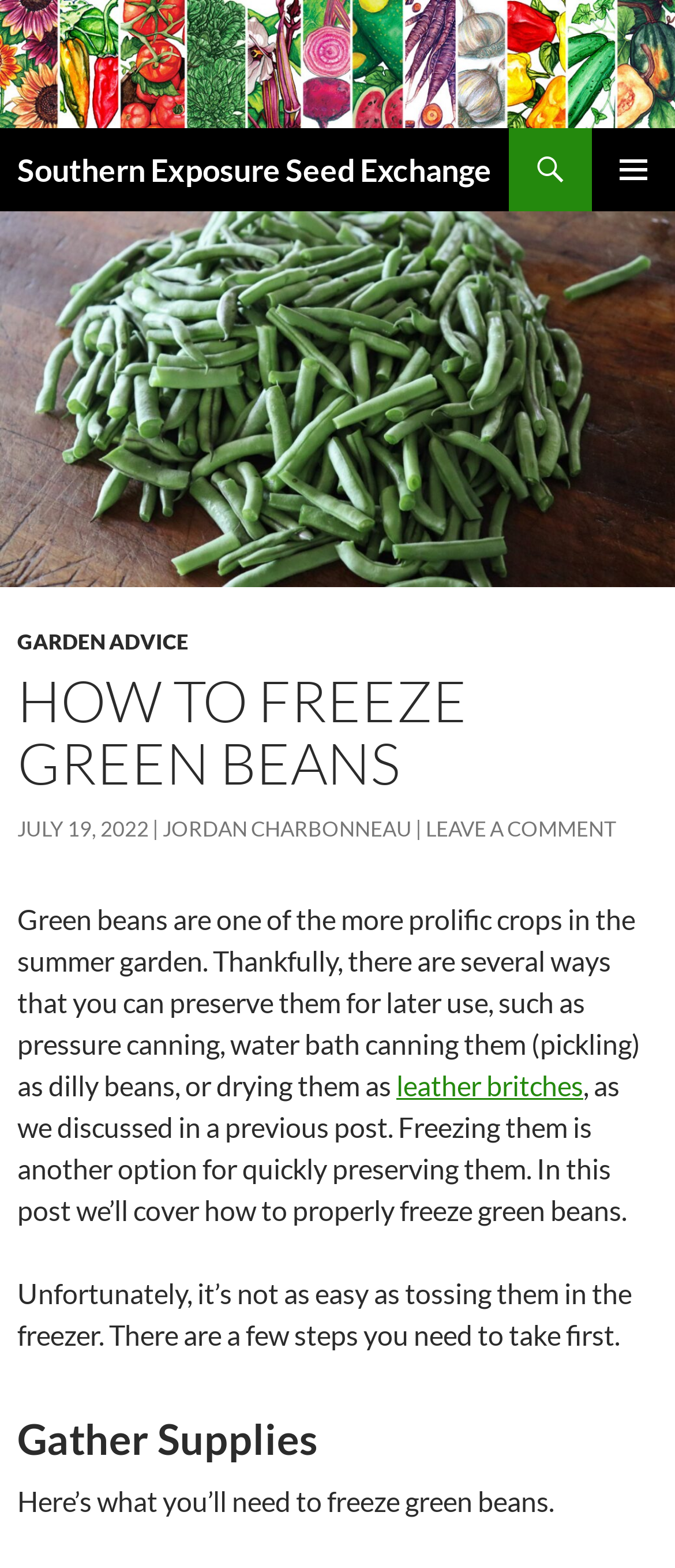Provide the bounding box coordinates of the HTML element described by the text: "Leave a comment".

[0.631, 0.52, 0.913, 0.537]